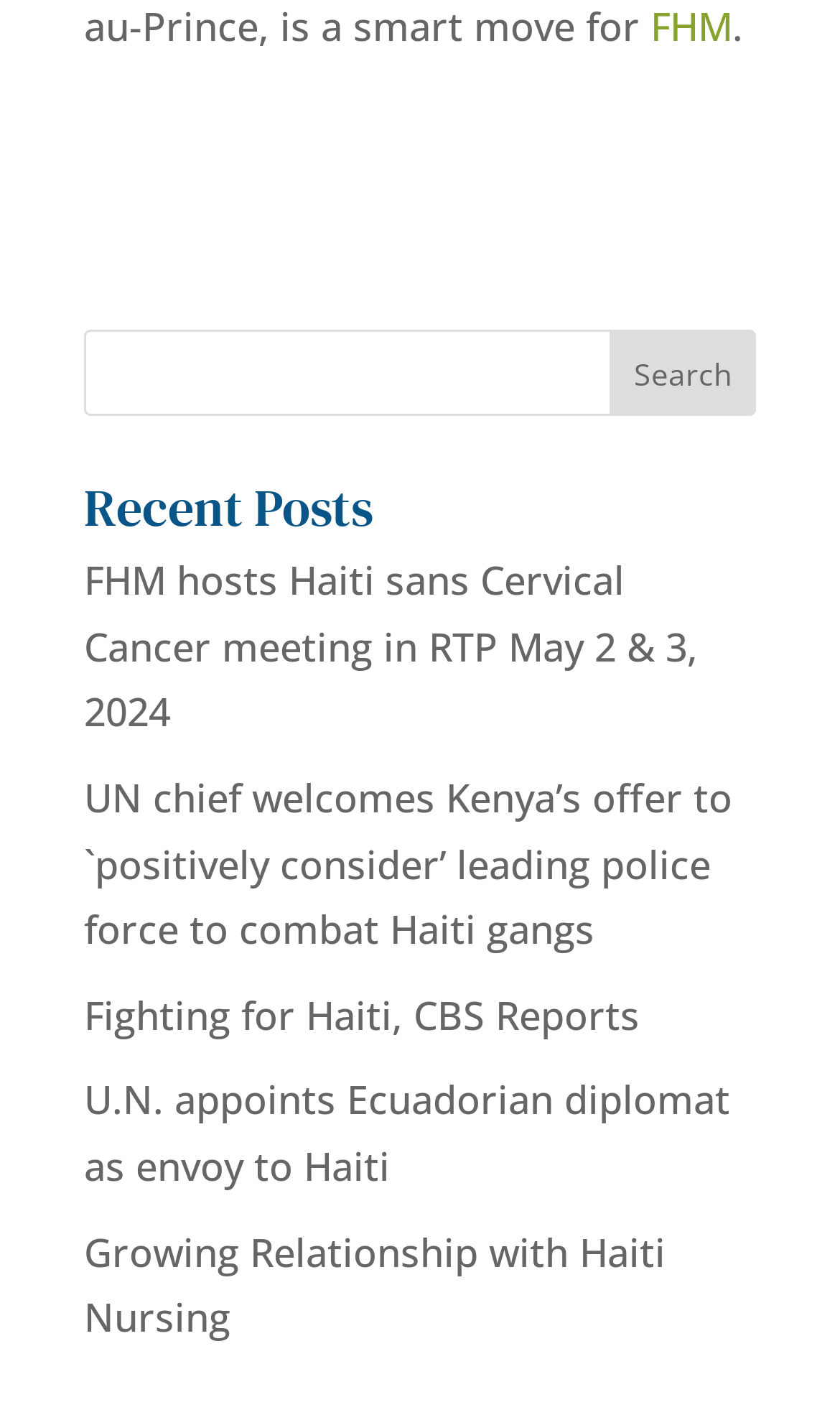Answer briefly with one word or phrase:
Is the search bar required?

No